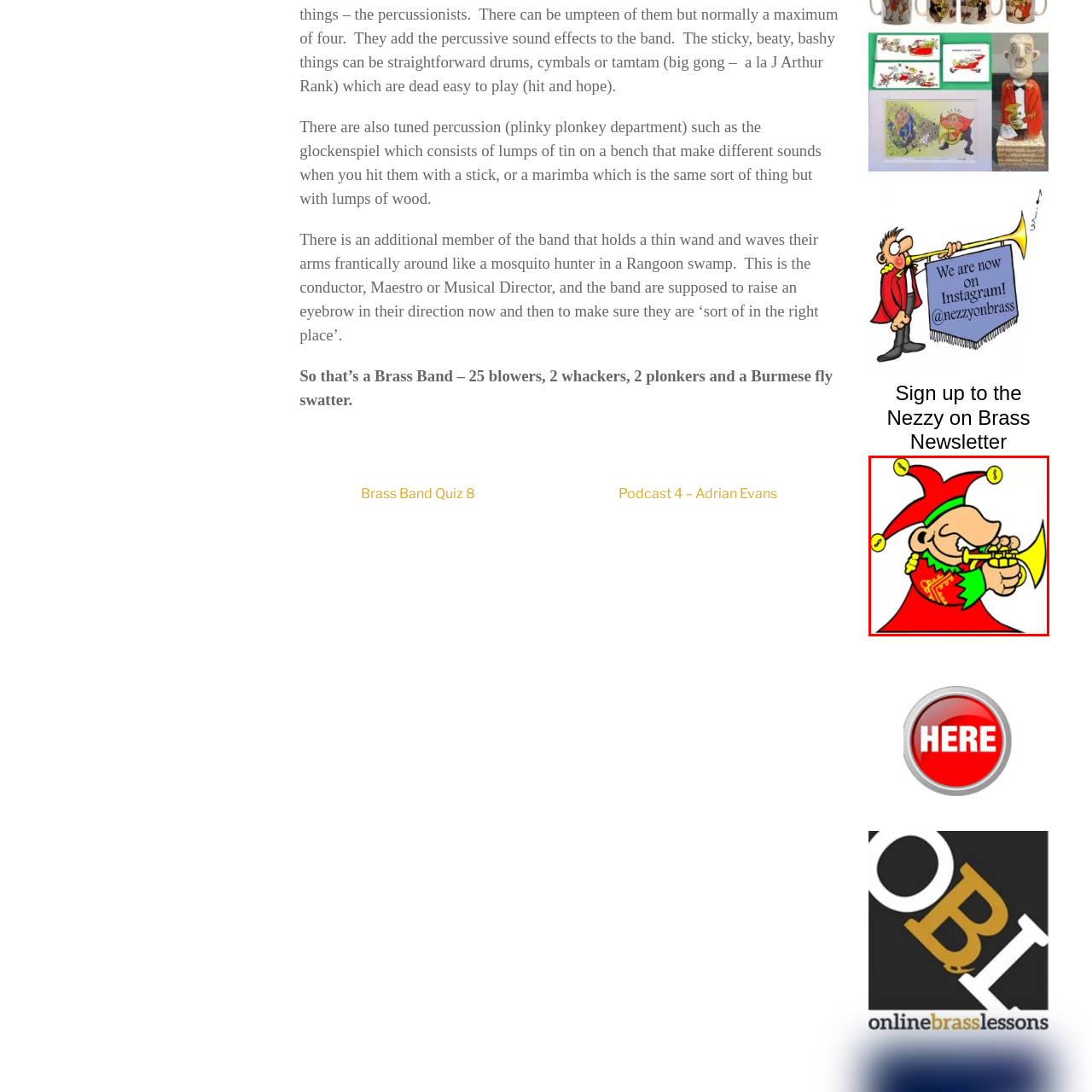Examine the picture highlighted with a red border, What is the jester holding close to his lips? Please respond with a single word or phrase.

a trumpet